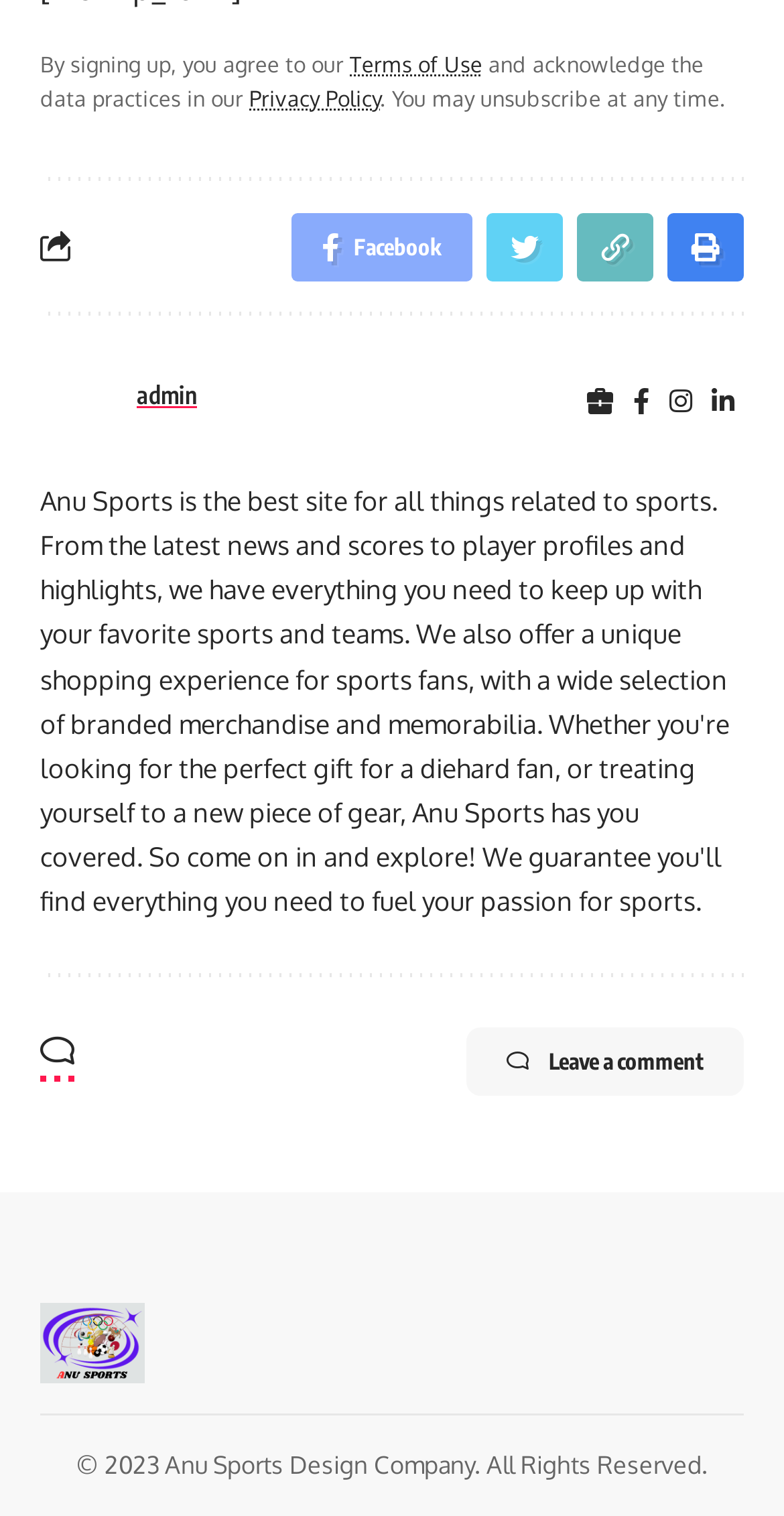How many social media links are present?
Please provide a single word or phrase as the answer based on the screenshot.

5